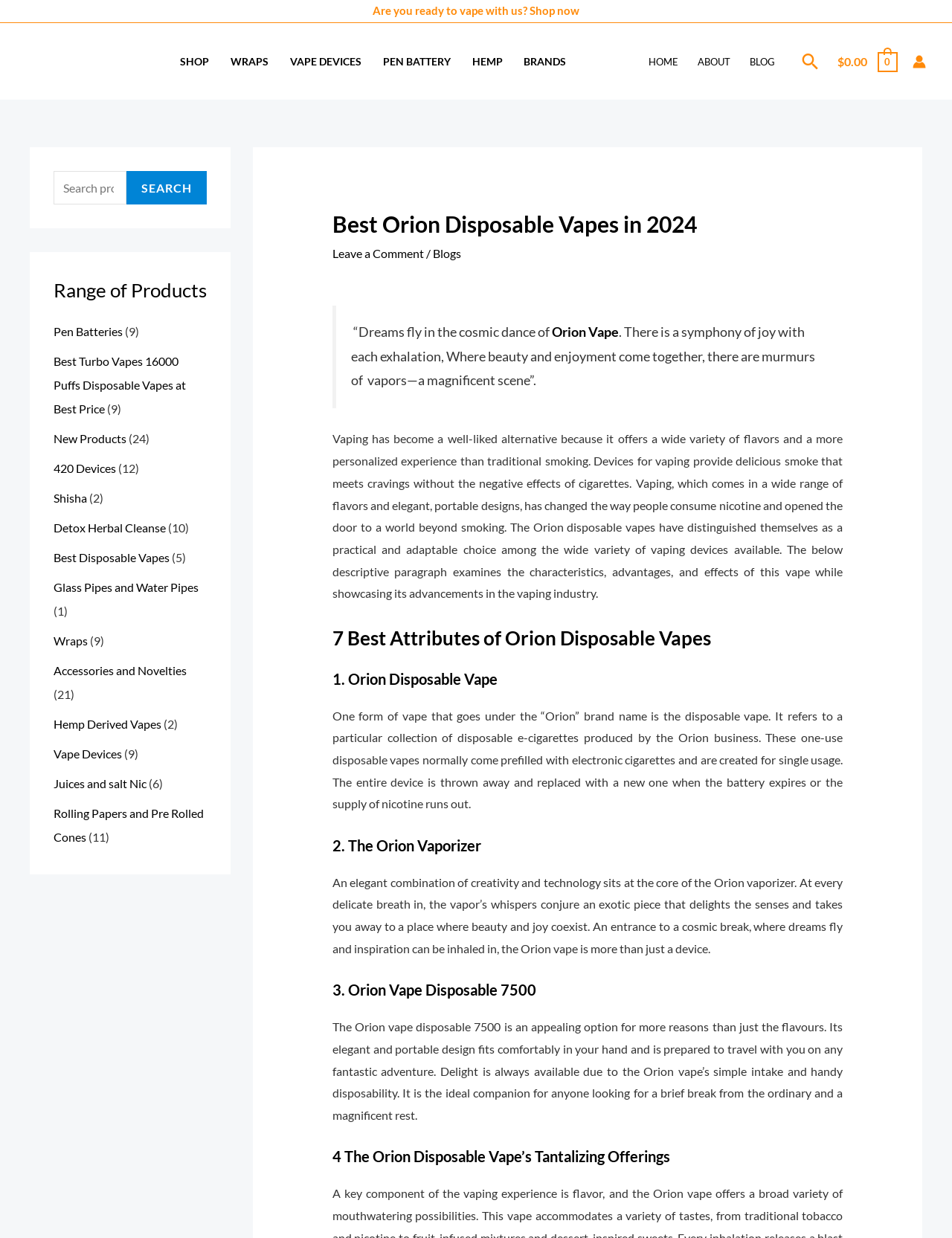What is the design of the Orion vape disposable 7500?
Based on the image, please offer an in-depth response to the question.

According to the webpage, the Orion vape disposable 7500 has an elegant and portable design, which makes it comfortable to hold and easy to take on the go.